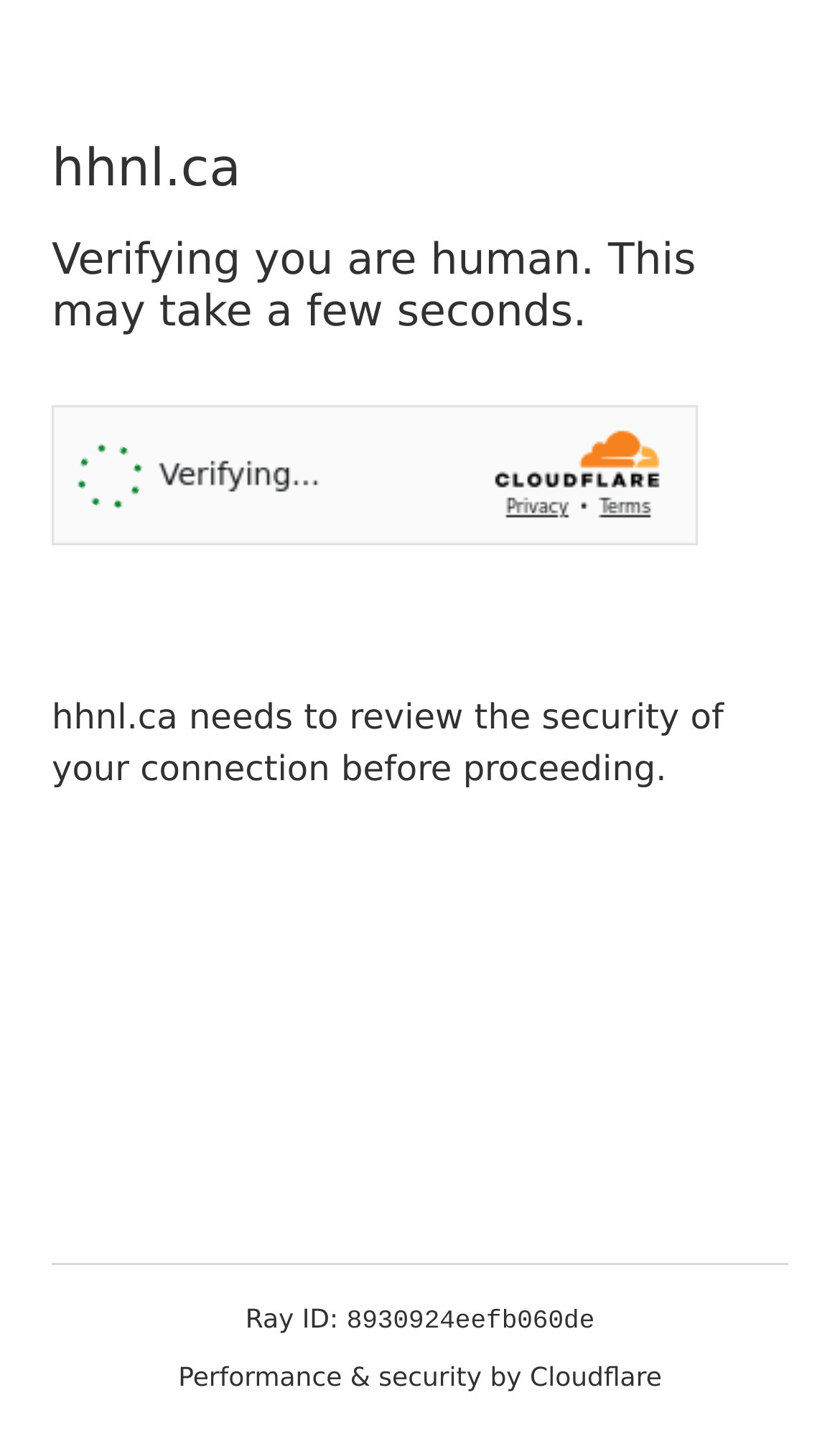What is the domain of the website?
Please give a detailed and elaborate explanation in response to the question.

The domain of the website is hhnl.ca, which is displayed as a heading at the top of the page.